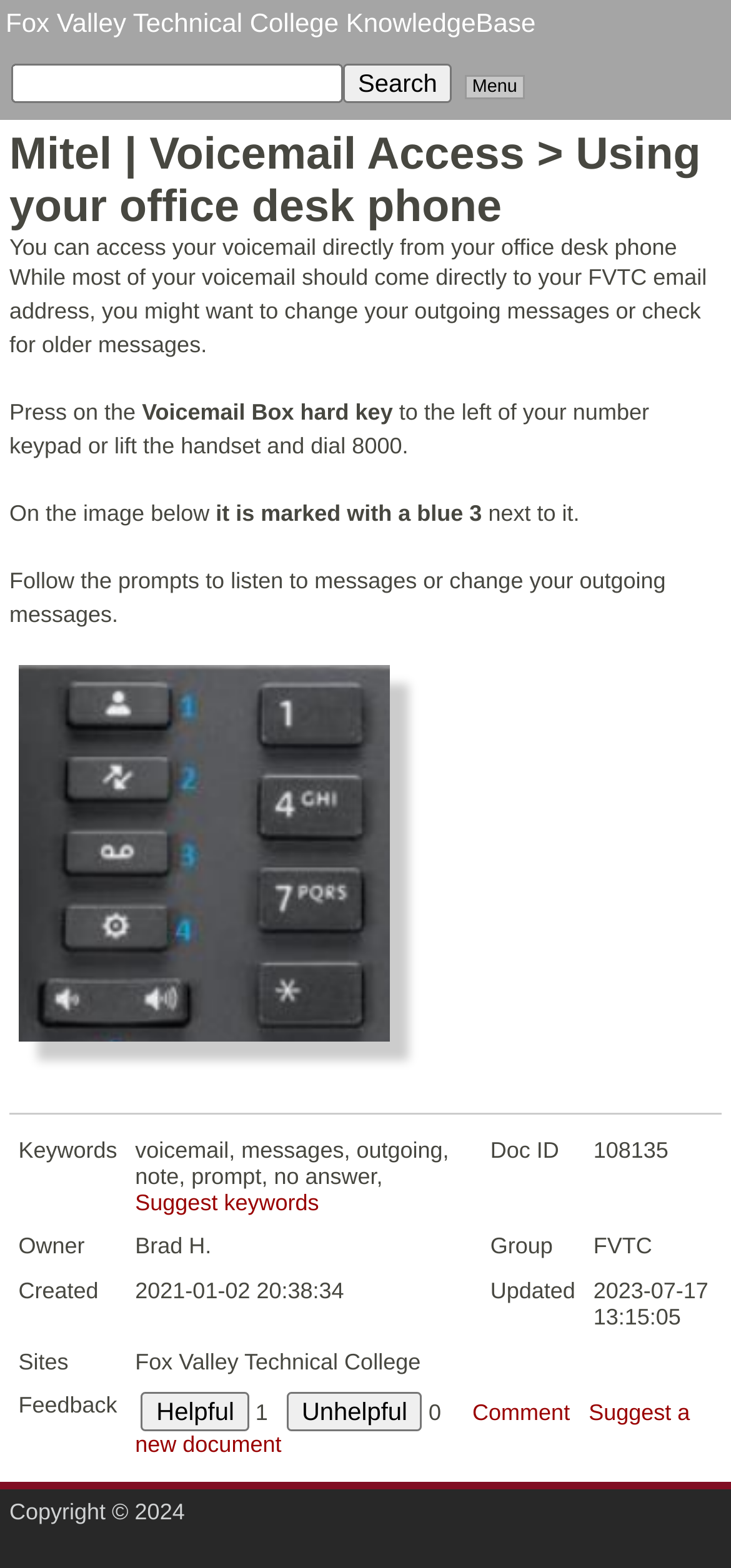Please locate the bounding box coordinates of the element that should be clicked to achieve the given instruction: "Click on the Helpful button".

[0.193, 0.888, 0.341, 0.913]